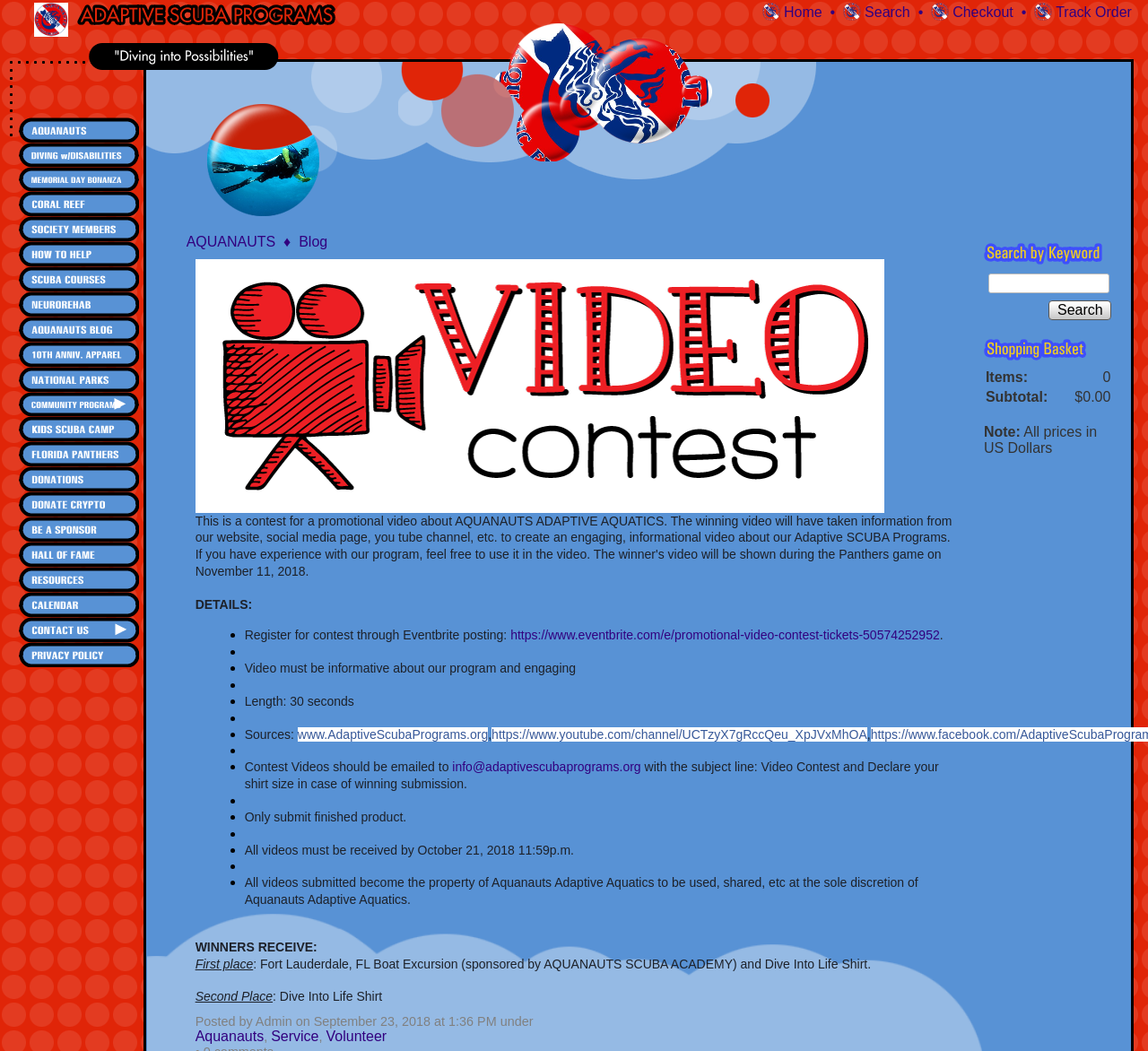Please find the bounding box coordinates of the element that must be clicked to perform the given instruction: "Search for something". The coordinates should be four float numbers from 0 to 1, i.e., [left, top, right, bottom].

[0.734, 0.004, 0.793, 0.019]